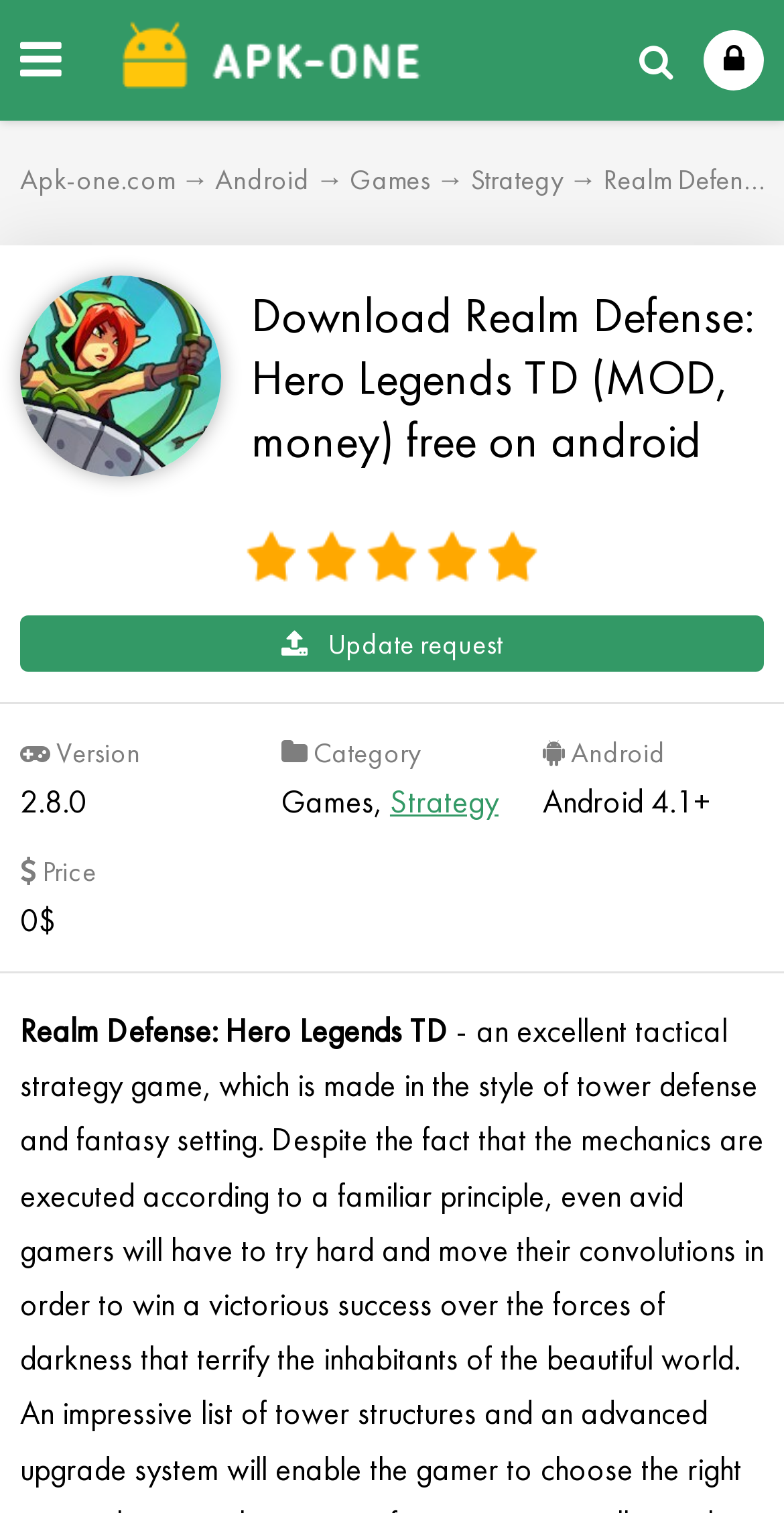Please identify the bounding box coordinates of the element's region that should be clicked to execute the following instruction: "Check the game category". The bounding box coordinates must be four float numbers between 0 and 1, i.e., [left, top, right, bottom].

[0.392, 0.485, 0.536, 0.509]